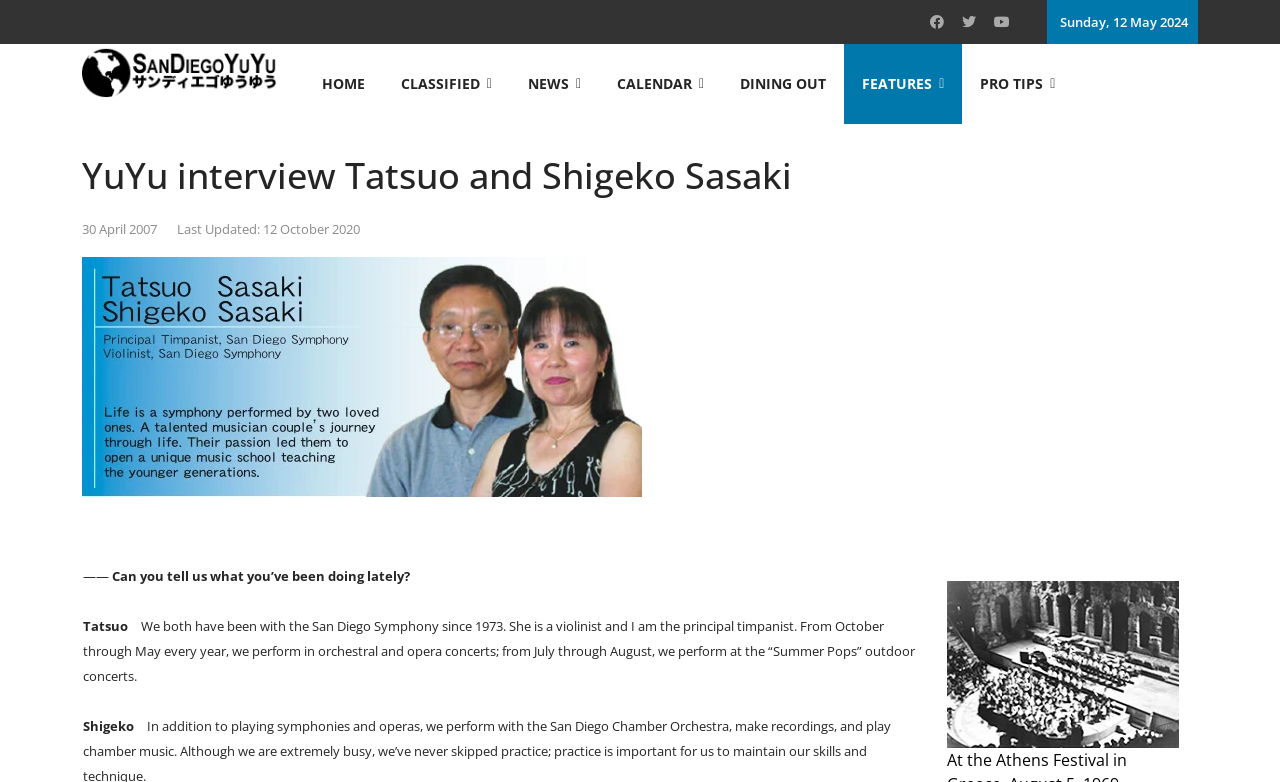Provide a comprehensive description of the webpage.

This webpage is about YuYu, a town information magazine that has been in publication for 33 years, focusing on San Diego. At the top right corner, there are three social media links to Facebook, Twitter, and Youtube. Next to them is the current date, Sunday, 12 May 2024. 

On the top left, there is a logo of サンディエゴゆうゆう (San Diego YuYu) with a link to the homepage. Below the logo, there is a navigation menu with links to HOME, CLASSIFIED, NEWS, CALENDAR, DINING OUT, FEATURES, and PRO TIPS.

The main content of the page is an interview with Tatsuo and Shigeko Sasaki, with a heading that reads "YuYu interview Tatsuo and Shigeko Sasaki". Below the heading, there is a publication date, 30 April 2007, and an update date, 12 October 2020. 

There is a large image on the page, which is divided into two parts. The top part shows a photo, and the bottom part has two smaller images and some text. The text is an interview with Tatsuo and Shigeko, who are both musicians with the San Diego Symphony. They talk about their work and performances throughout the year.